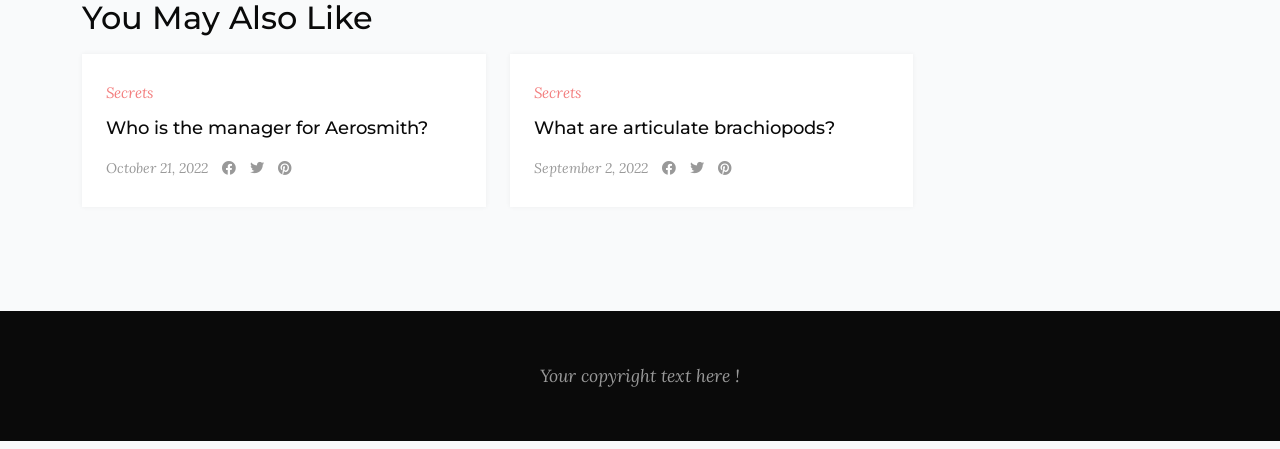How many icons are there in the first article?
Look at the image and respond to the question as thoroughly as possible.

In the first article, there are three links with OCR text '', '', and '' which are likely to be icons.